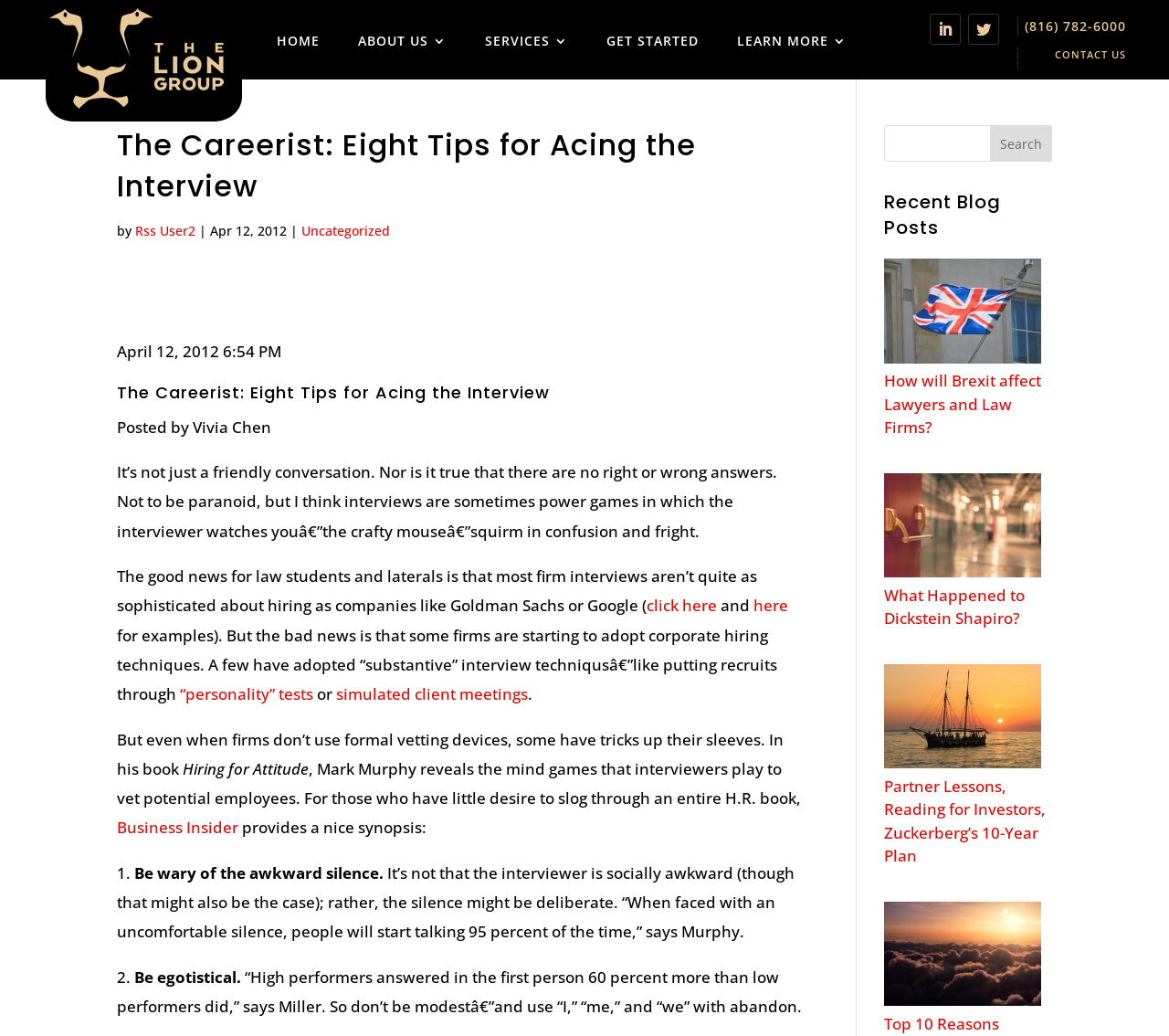Find the bounding box coordinates of the area to click in order to follow the instruction: "Click the 'GET STARTED' link".

[0.519, 0.004, 0.598, 0.075]